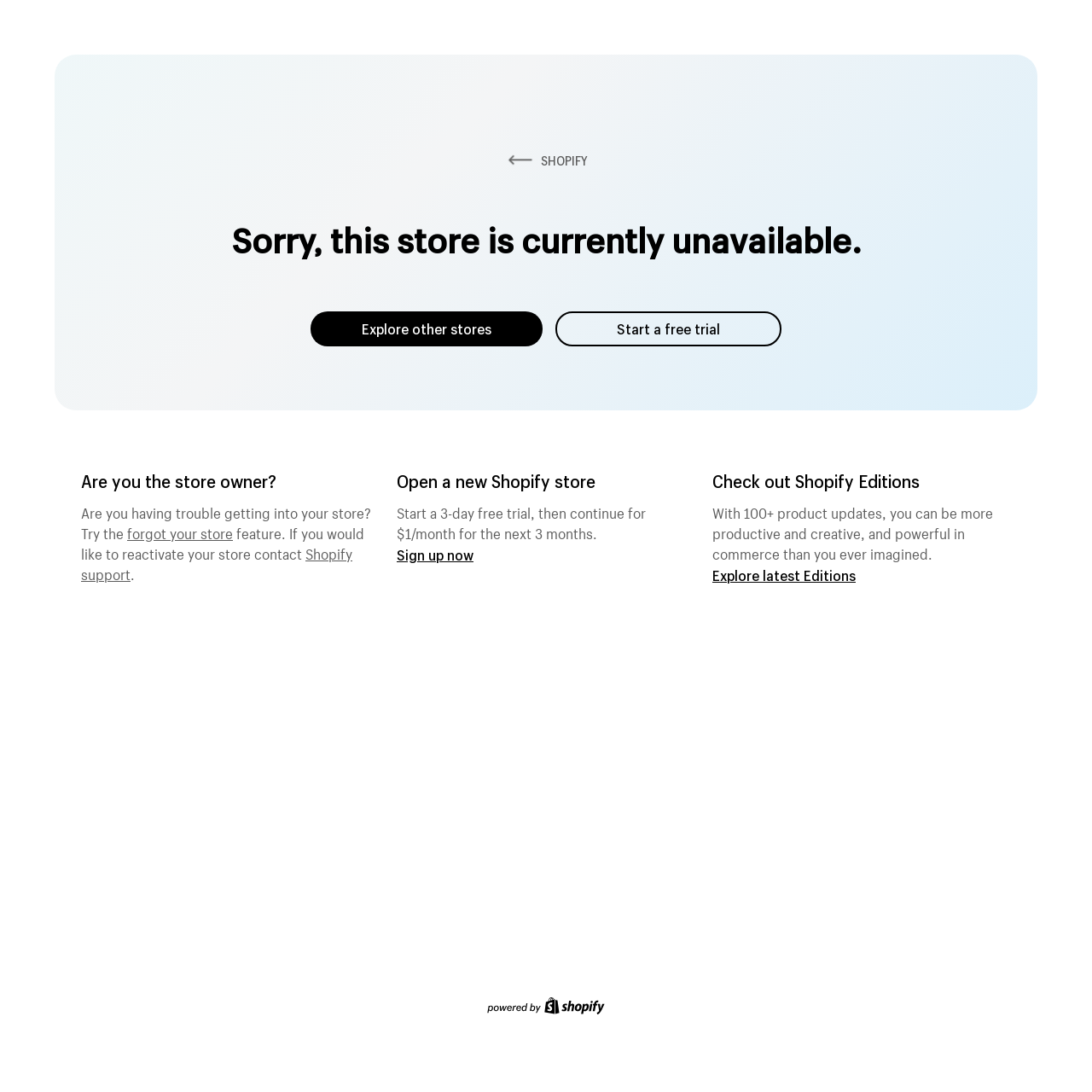What is the cost of continuing the store after the trial?
Analyze the image and provide a thorough answer to the question.

After the 3-day free trial, the store owner can continue their store for $1/month for the next 3 months. This is indicated by the text 'Start a 3-day free trial, then continue for $1/month for the next 3 months.'